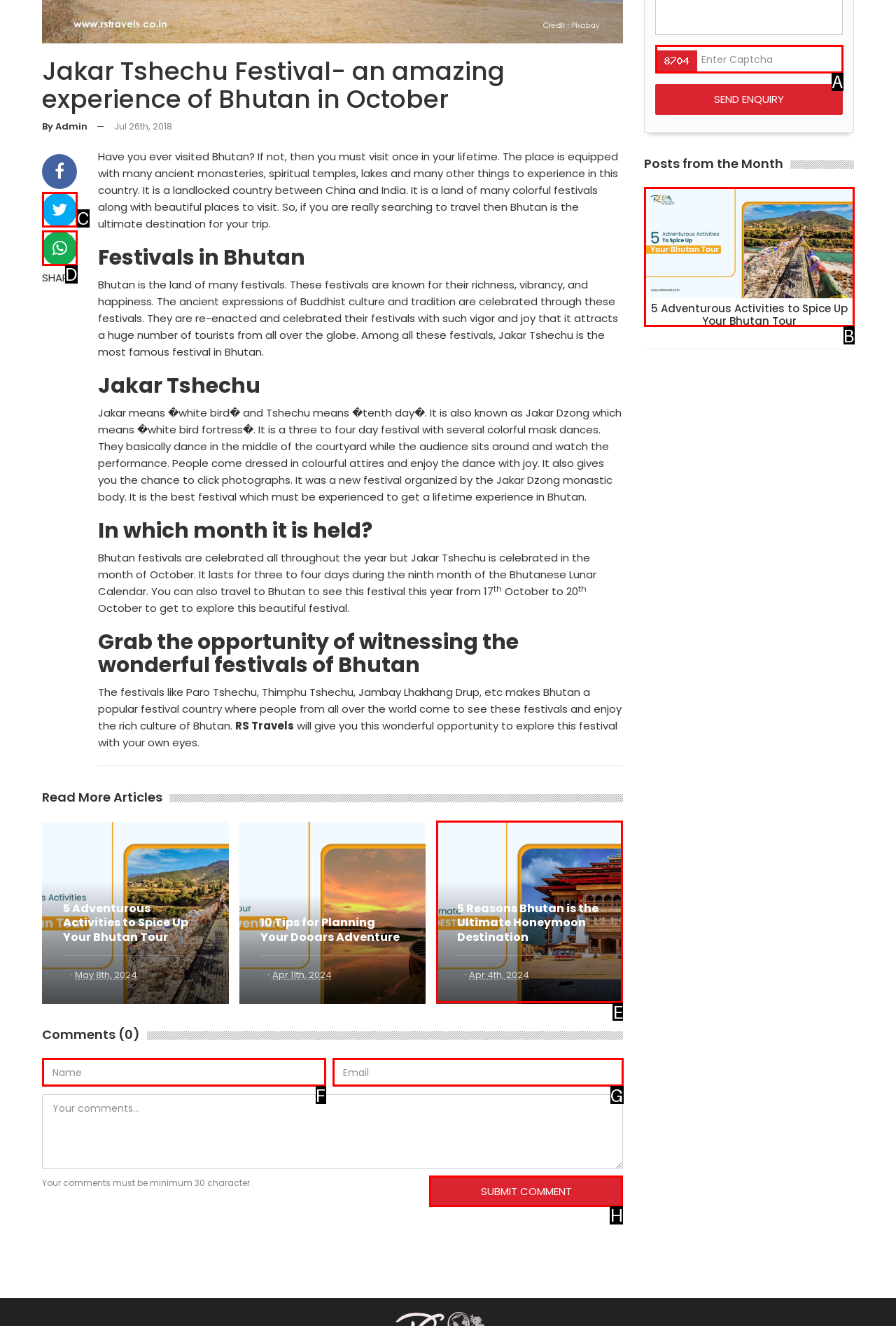Identify the matching UI element based on the description: parent_node: SHARE
Reply with the letter from the available choices.

D